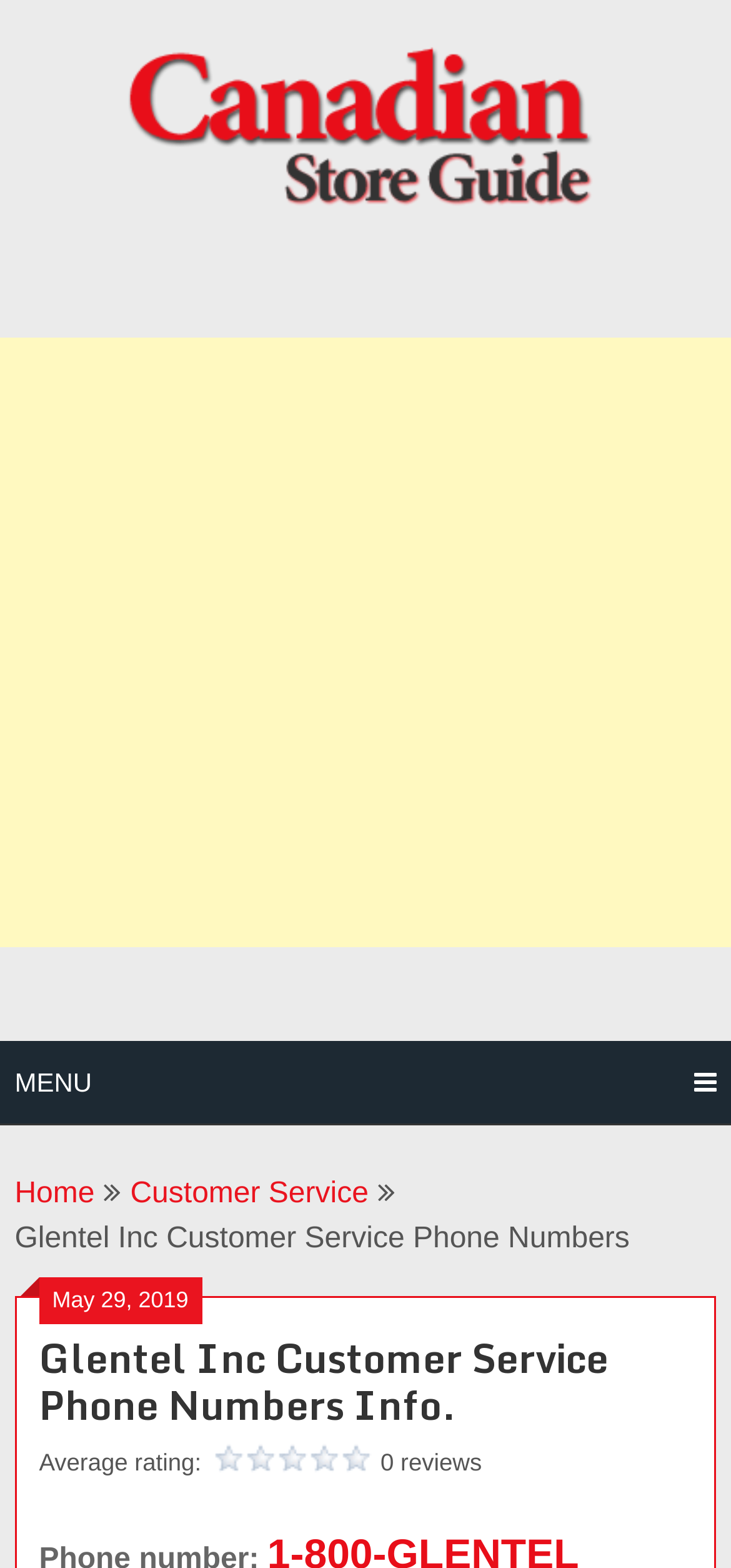Determine the main text heading of the webpage and provide its content.

Glentel Inc Customer Service Phone Numbers Info.